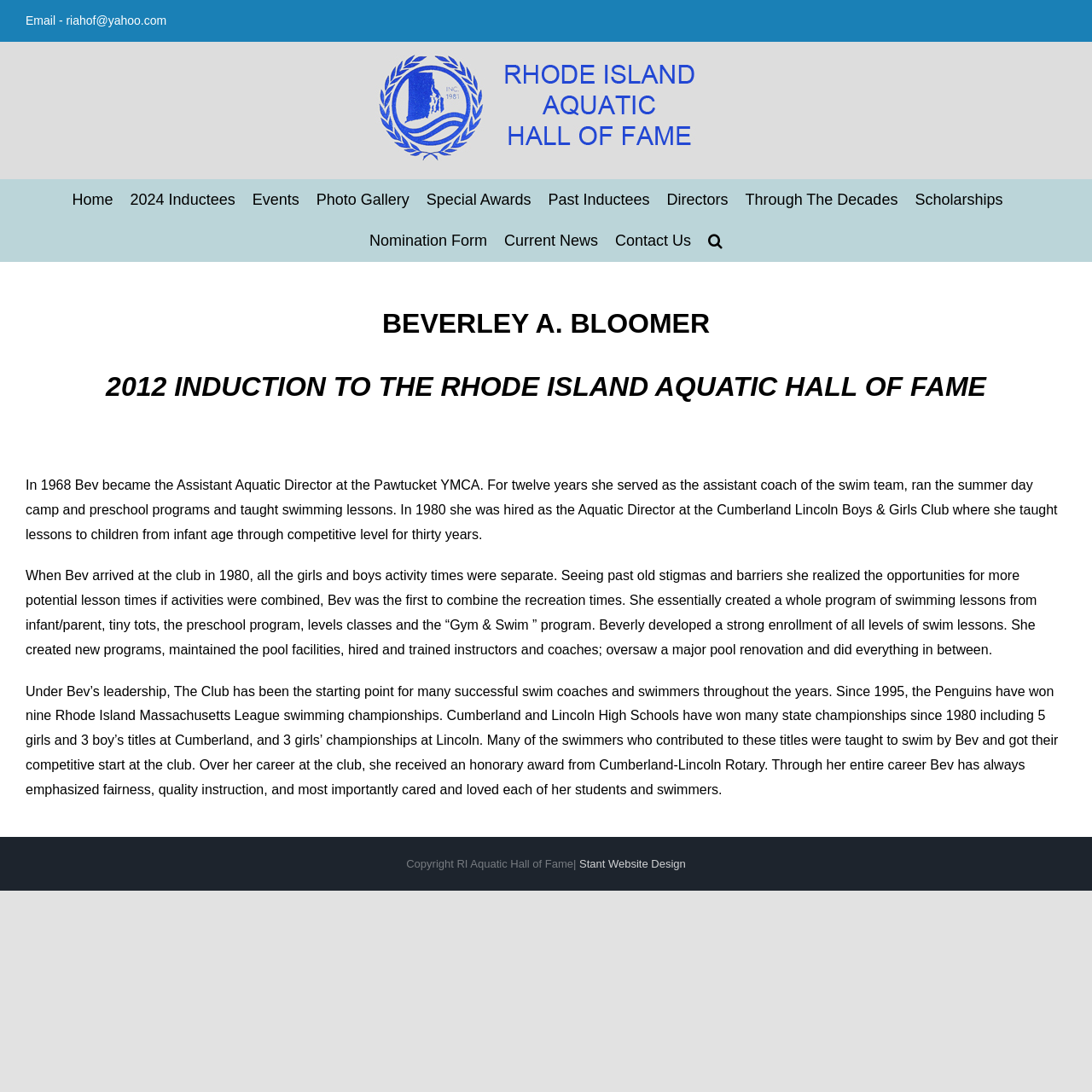Find the bounding box coordinates for the UI element that matches this description: "Events".

[0.231, 0.164, 0.274, 0.202]